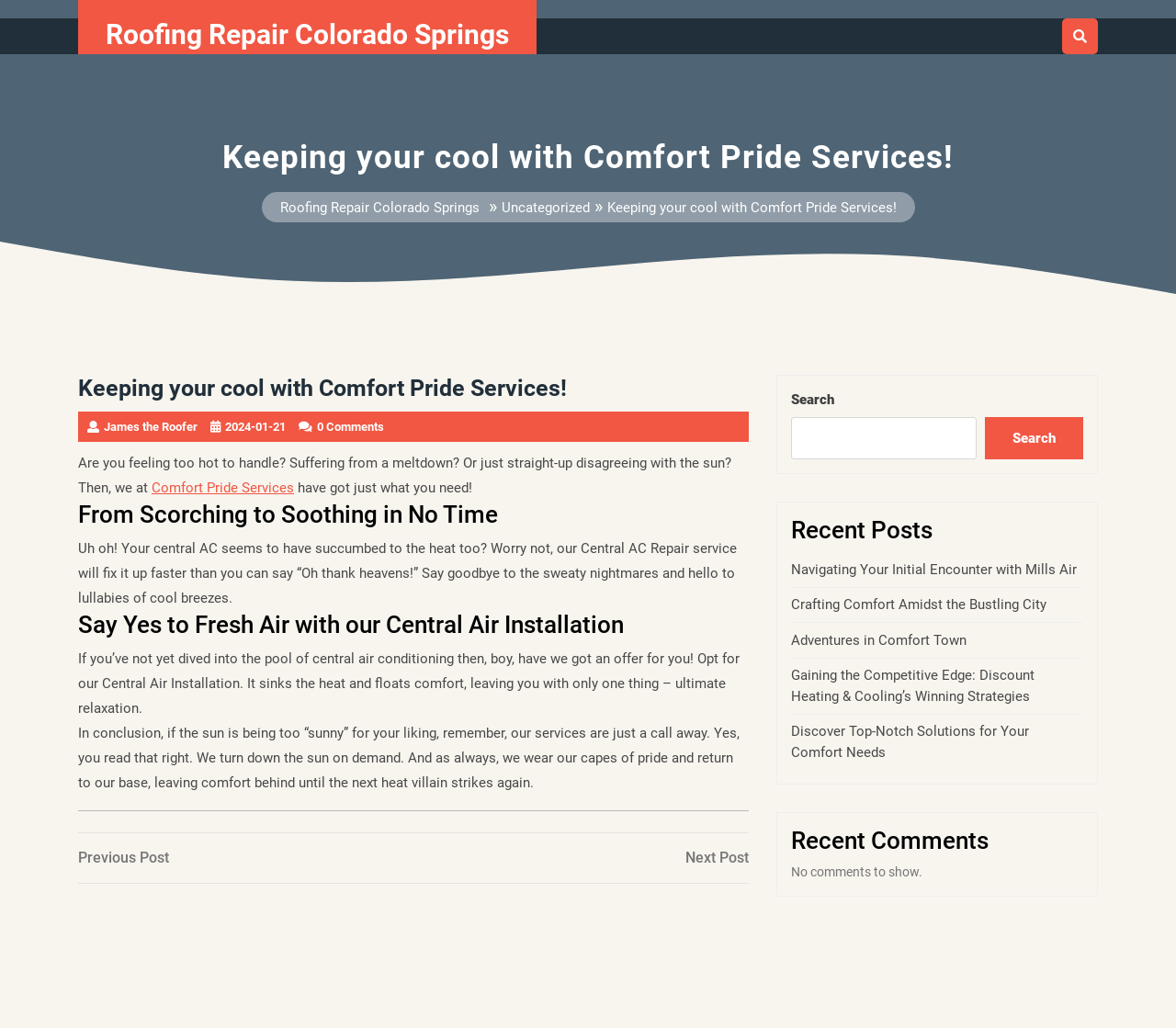What is the topic of the current post?
Look at the screenshot and respond with one word or a short phrase.

Roofing Repair